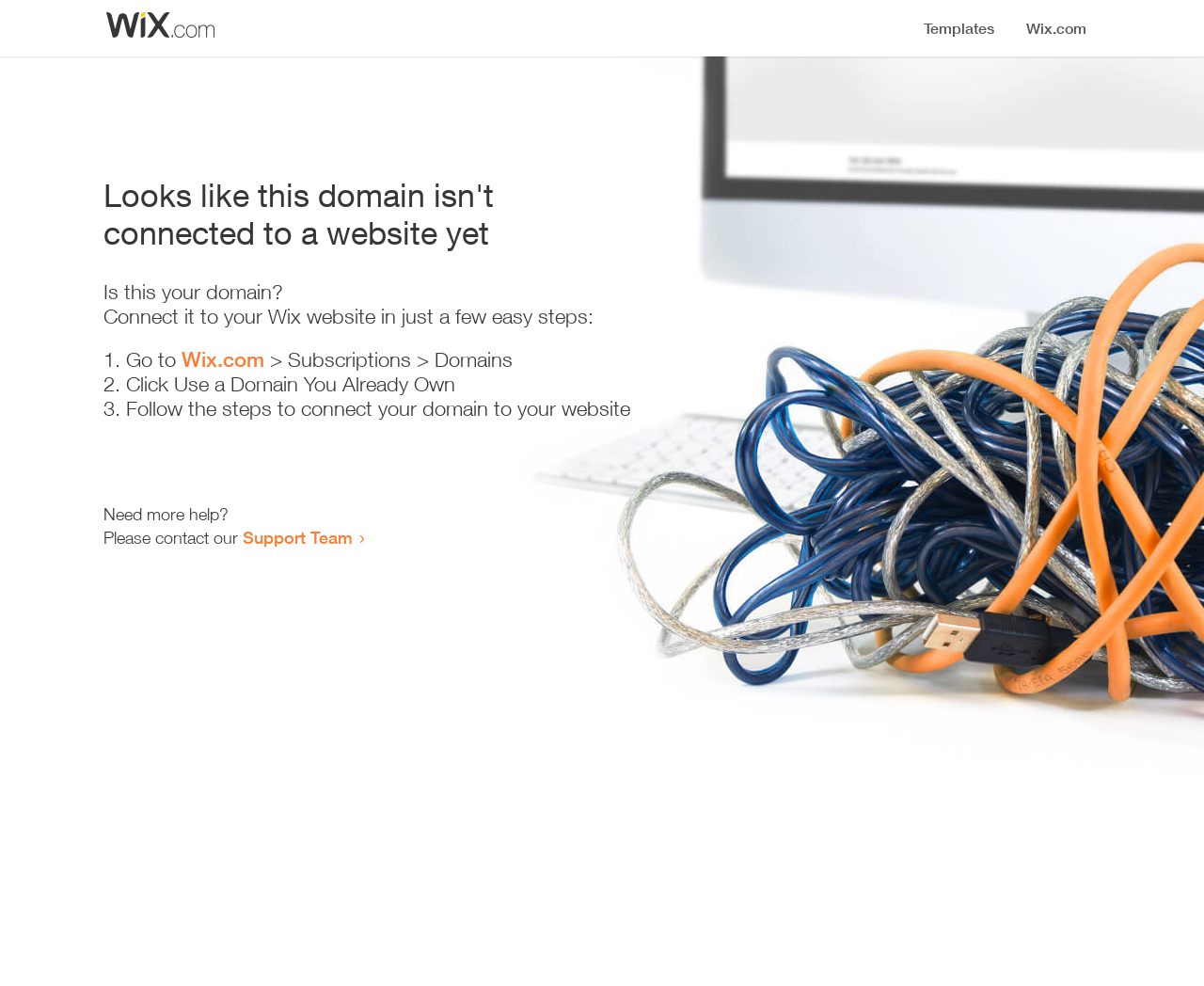Extract the main title from the webpage and generate its text.

Looks like this domain isn't
connected to a website yet